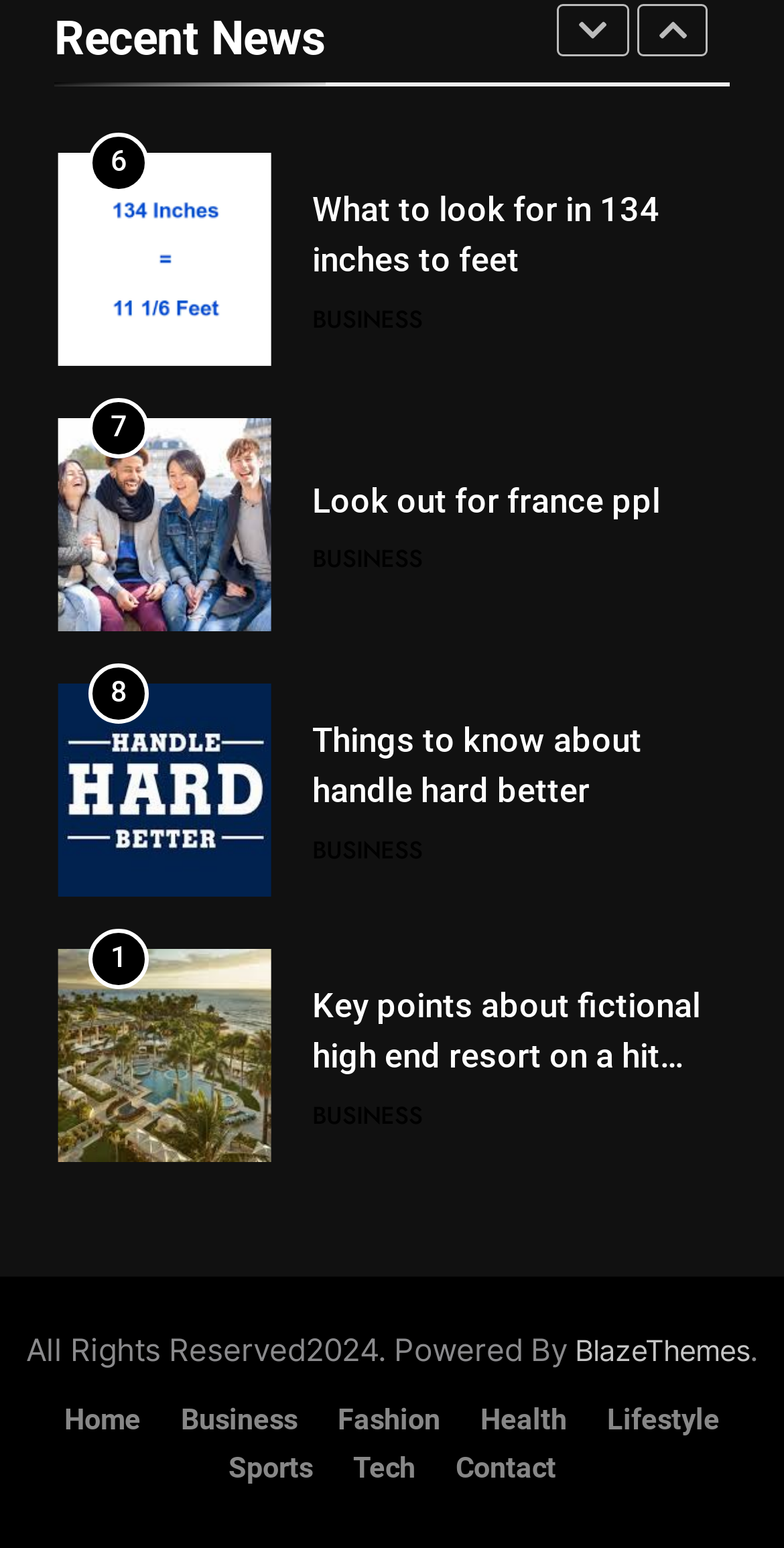Determine the bounding box coordinates for the clickable element to execute this instruction: "Go to the BUSINESS category". Provide the coordinates as four float numbers between 0 and 1, i.e., [left, top, right, bottom].

[0.231, 0.906, 0.379, 0.928]